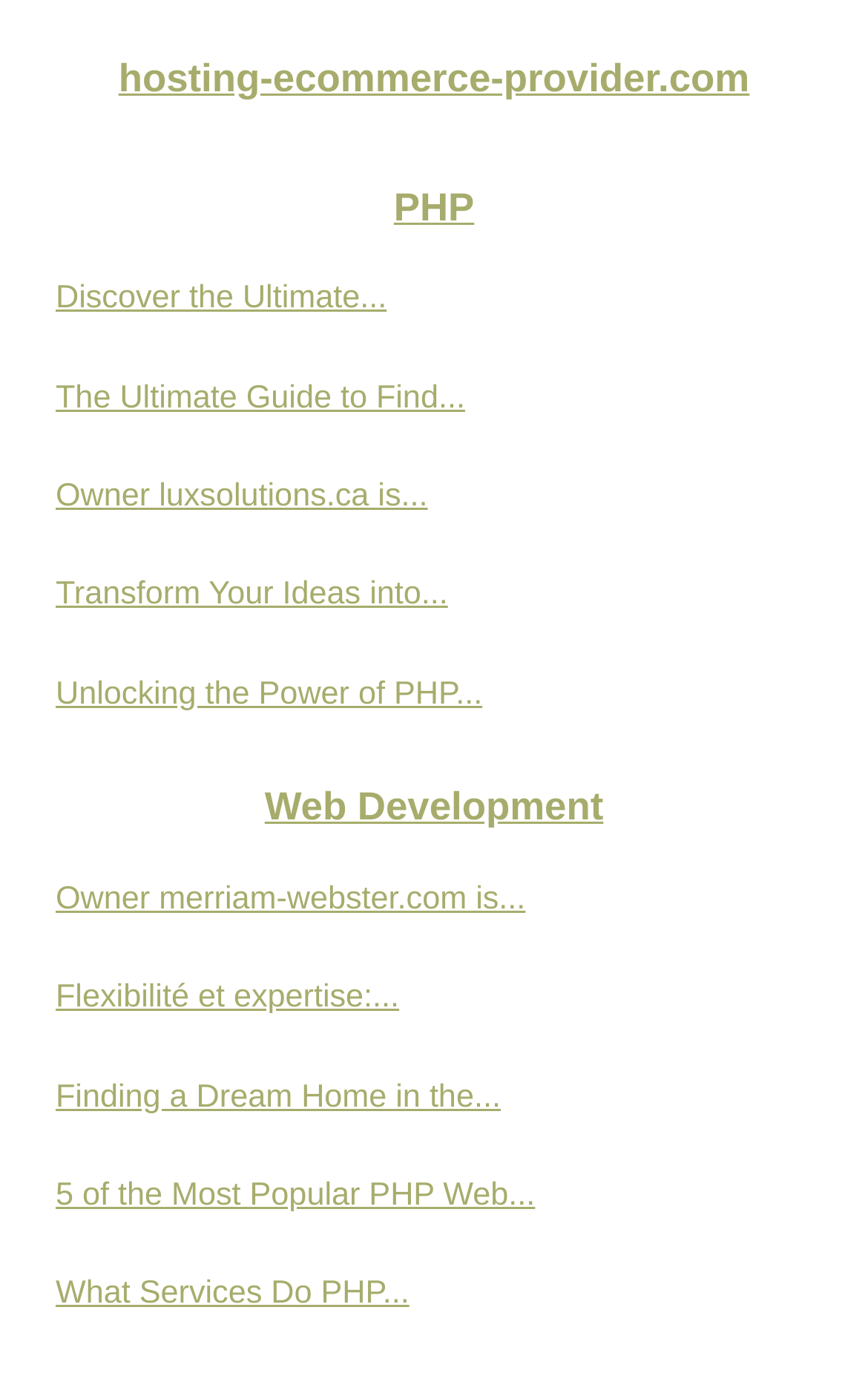How many links are on the webpage? Based on the screenshot, please respond with a single word or phrase.

11